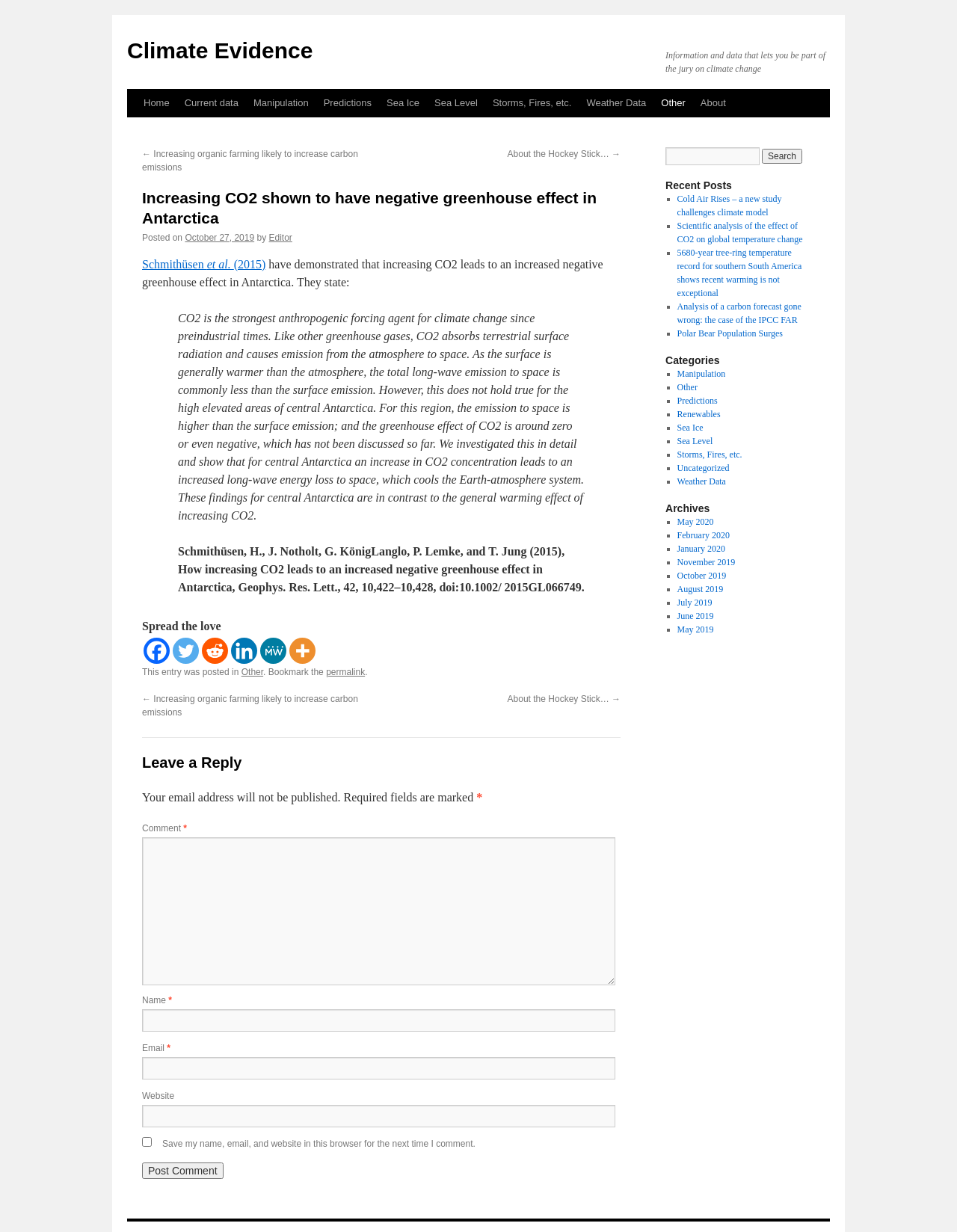Refer to the image and offer a detailed explanation in response to the question: What is the purpose of the textbox below the 'Comment' section?

The textbox is labeled as 'Comment *' and is required, indicating that it is meant for users to enter their comments. The '*' symbol suggests that it is a required field.